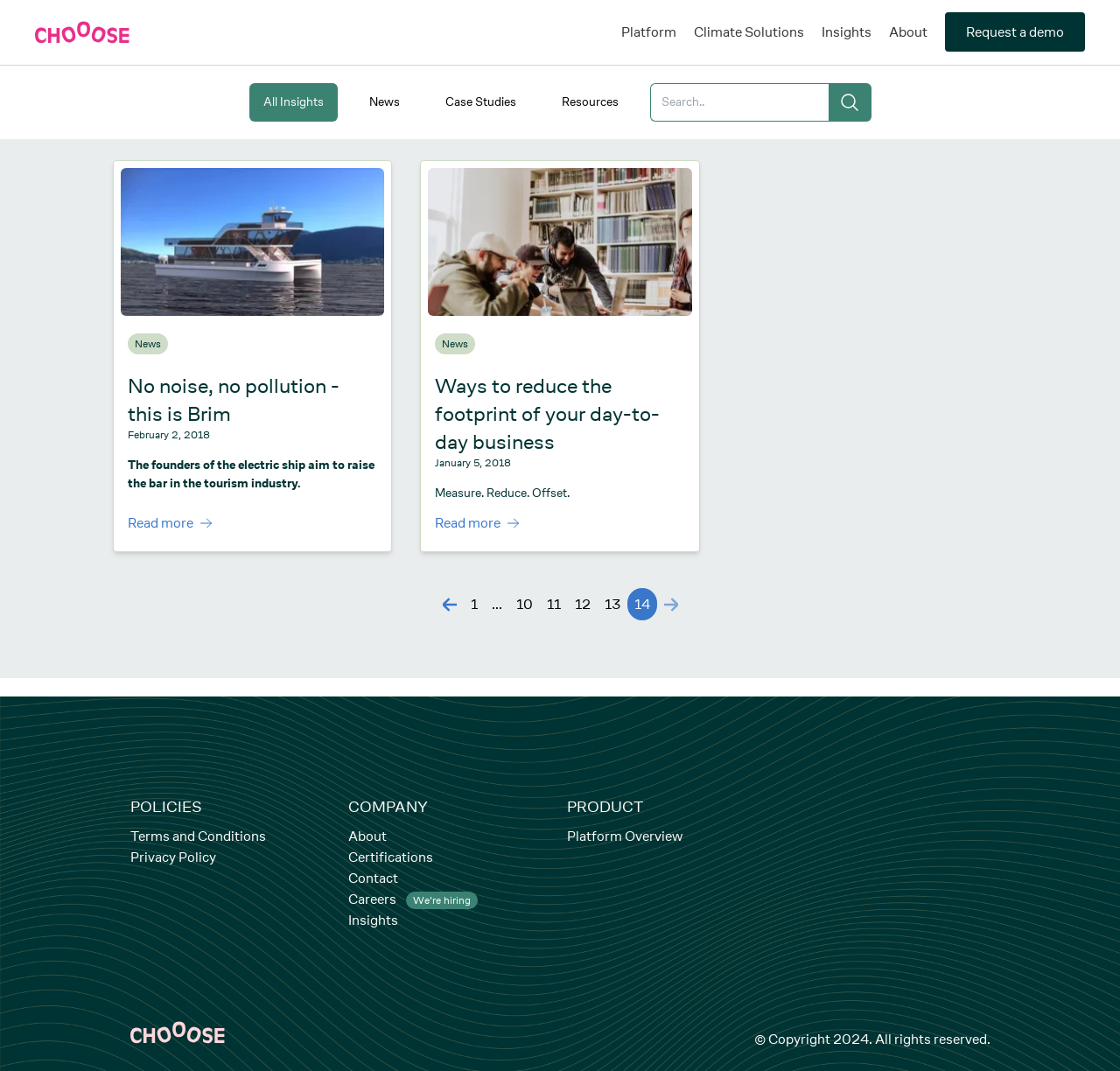Using the provided element description, identify the bounding box coordinates as (top-left x, top-left y, bottom-right x, bottom-right y). Ensure all values are between 0 and 1. Description: Platform Overview

[0.506, 0.772, 0.609, 0.789]